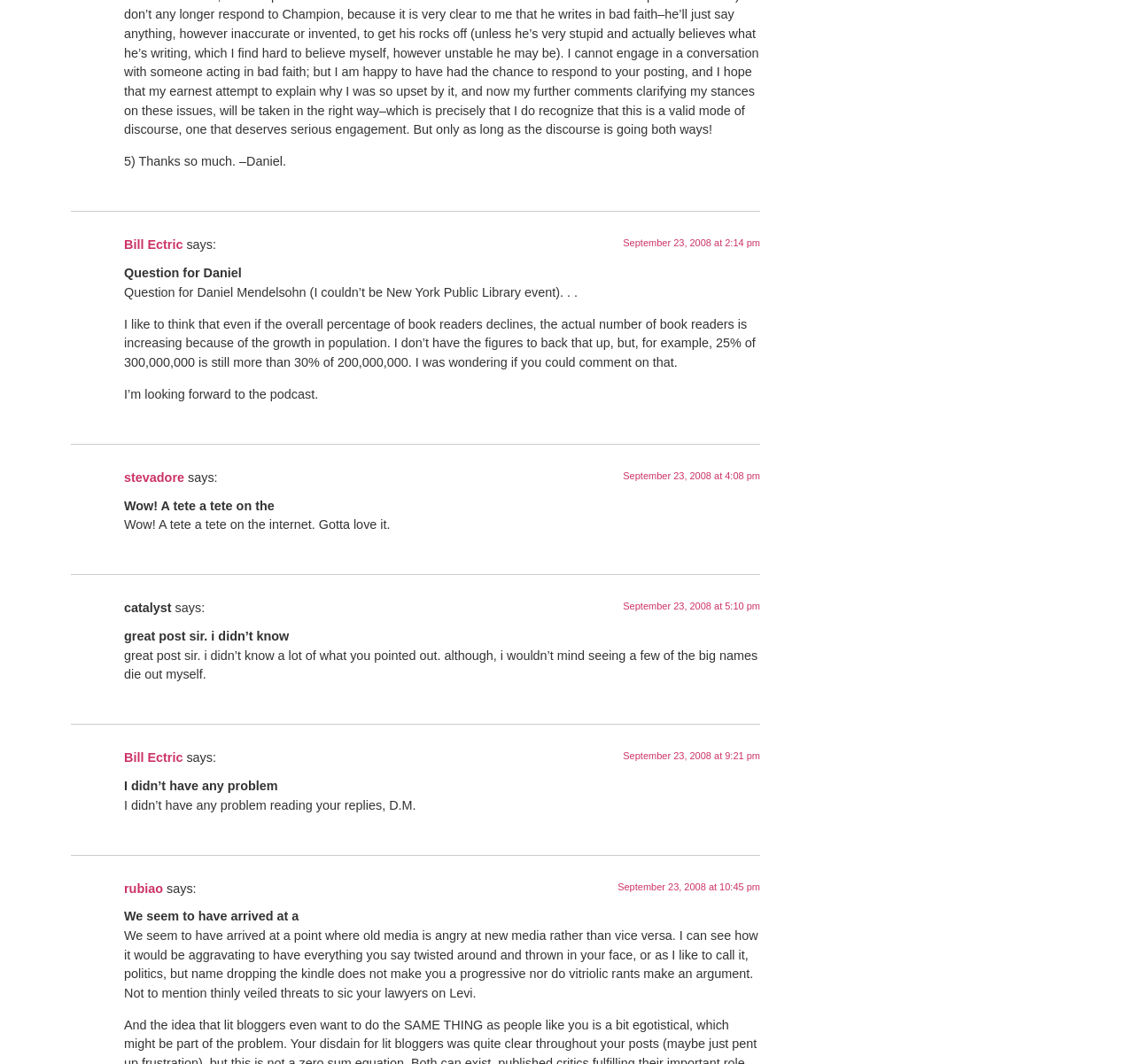Determine the bounding box coordinates of the clickable element to achieve the following action: 'Click on the link 'catalyst''. Provide the coordinates as four float values between 0 and 1, formatted as [left, top, right, bottom].

[0.109, 0.565, 0.151, 0.578]